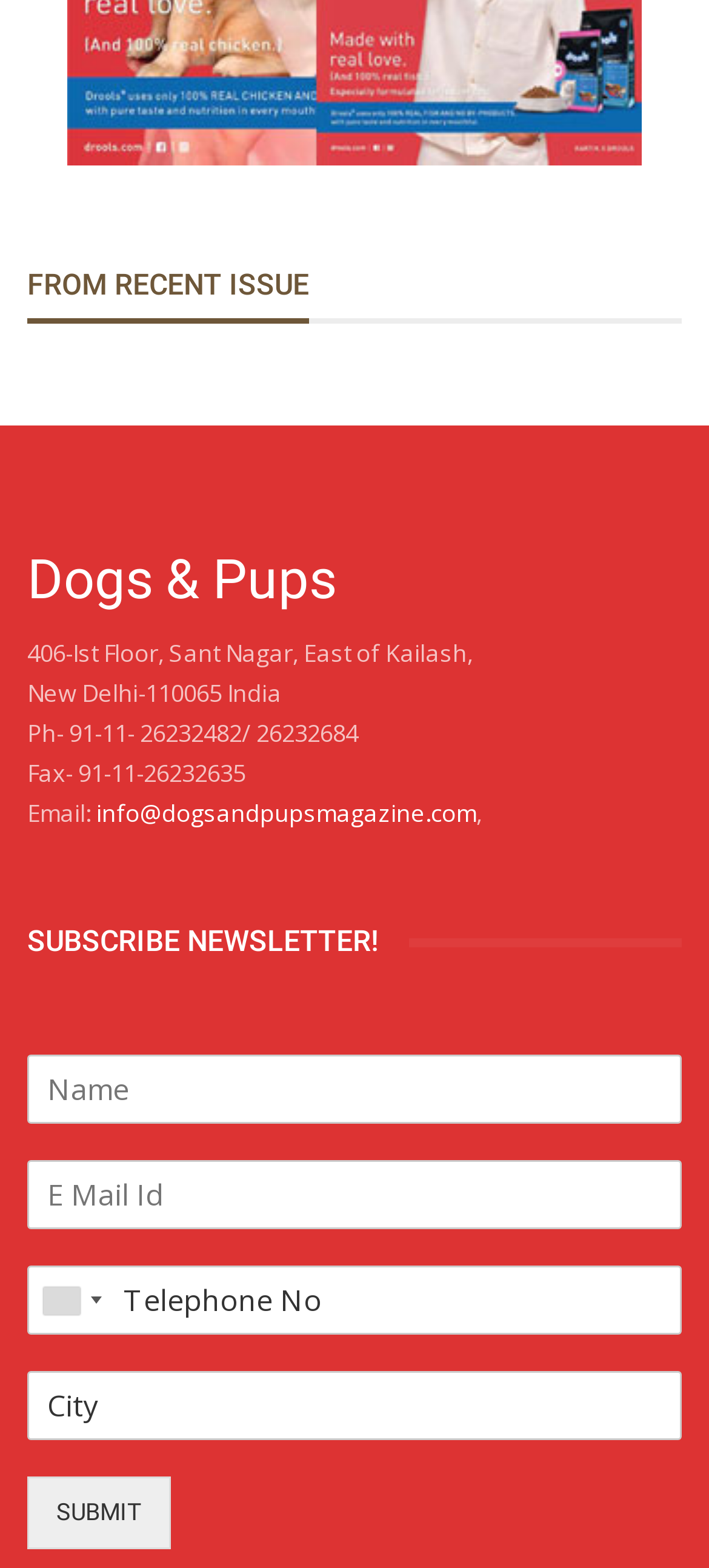Respond with a single word or phrase to the following question: What is the title of the sidebar section that contains the contact information?

Dogs & Pups